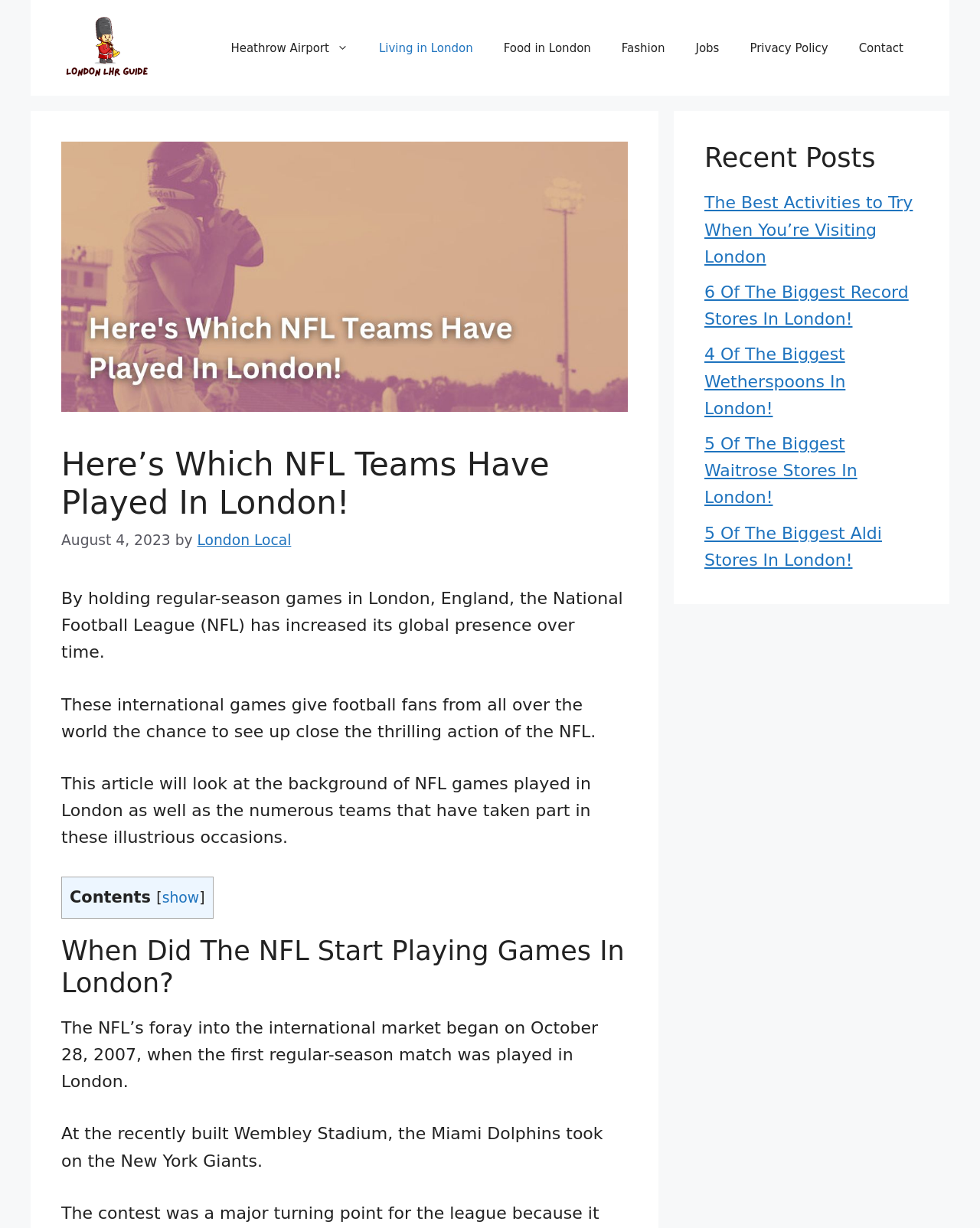What teams played in the first regular-season match in London?
Using the image as a reference, deliver a detailed and thorough answer to the question.

The answer can be found in the paragraph that starts with 'The NFL’s foray into the international market began on October 28, 2007...' which mentions that the Miami Dolphins took on the New York Giants in the first regular-season match played in London.